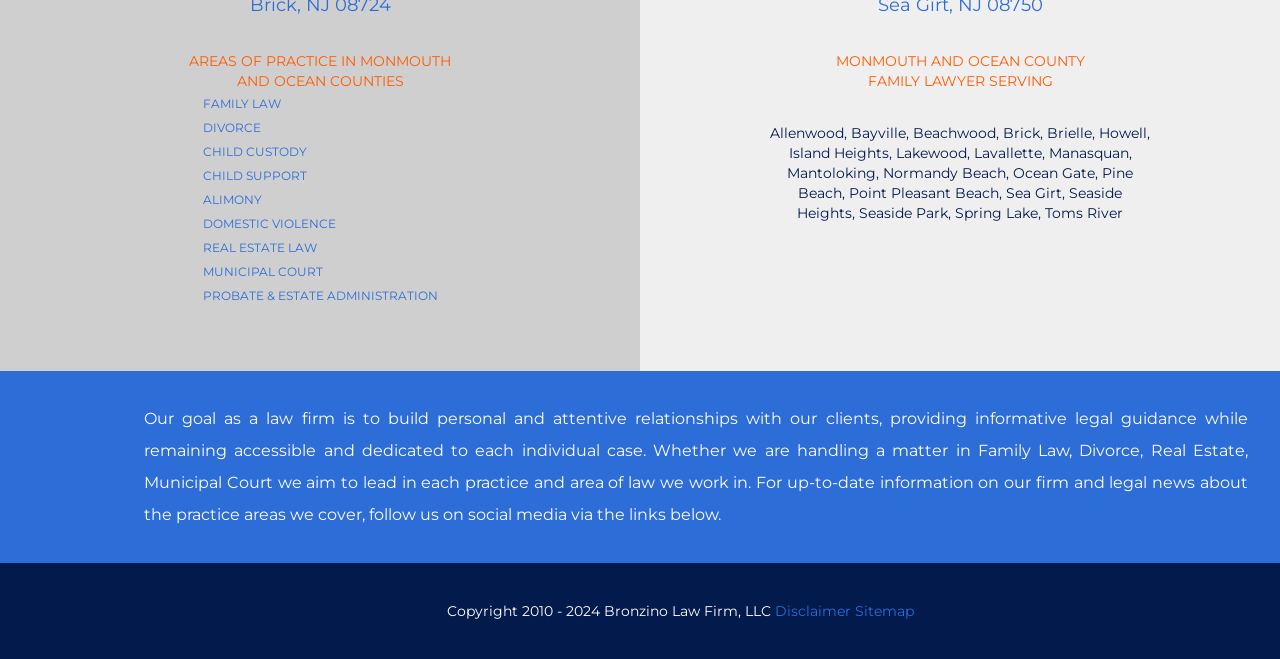Please identify the bounding box coordinates of the element on the webpage that should be clicked to follow this instruction: "View DISCLAIMER". The bounding box coordinates should be given as four float numbers between 0 and 1, formatted as [left, top, right, bottom].

[0.605, 0.914, 0.664, 0.941]